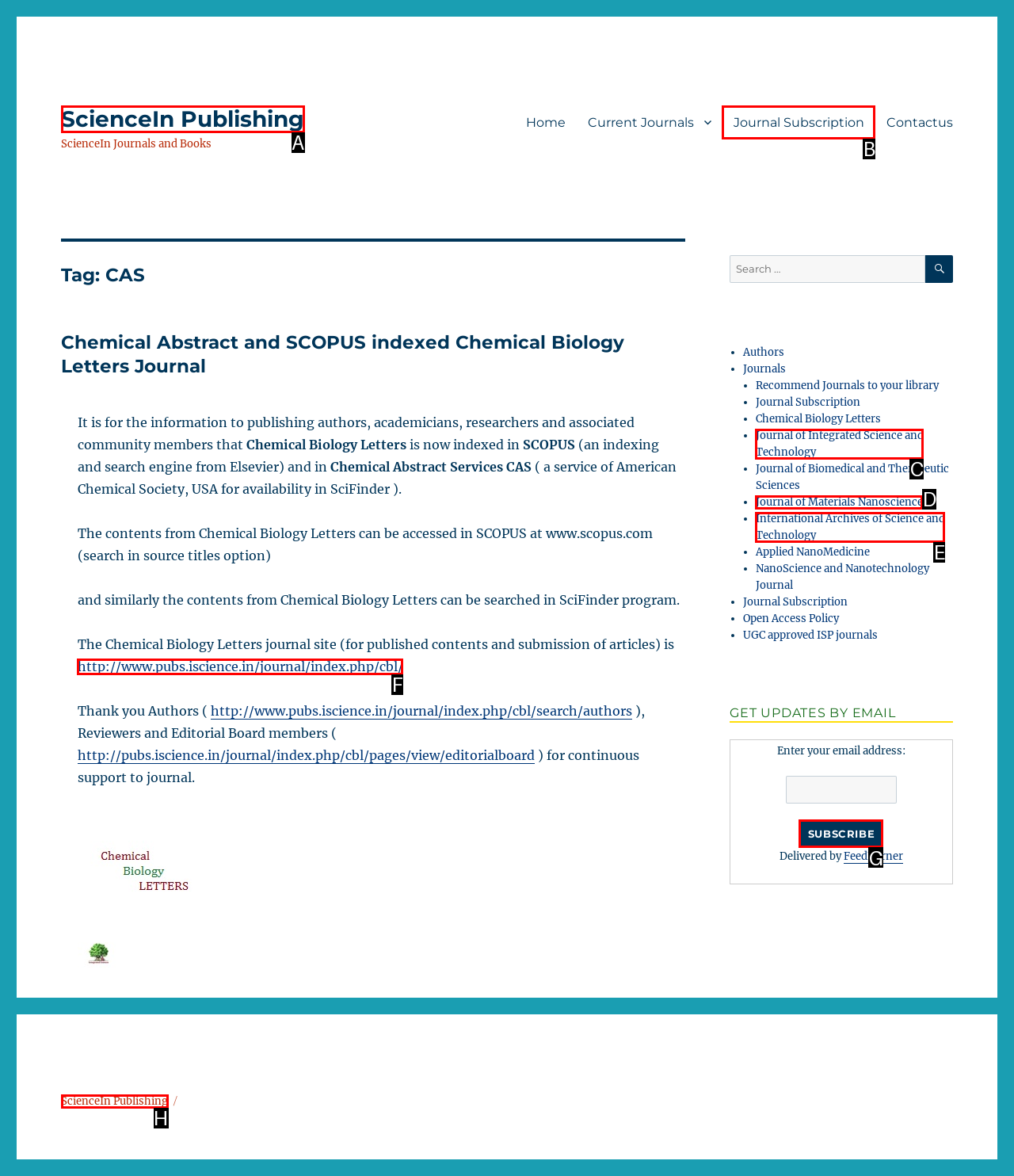Select the option I need to click to accomplish this task: Subscribe to get updates by email
Provide the letter of the selected choice from the given options.

G